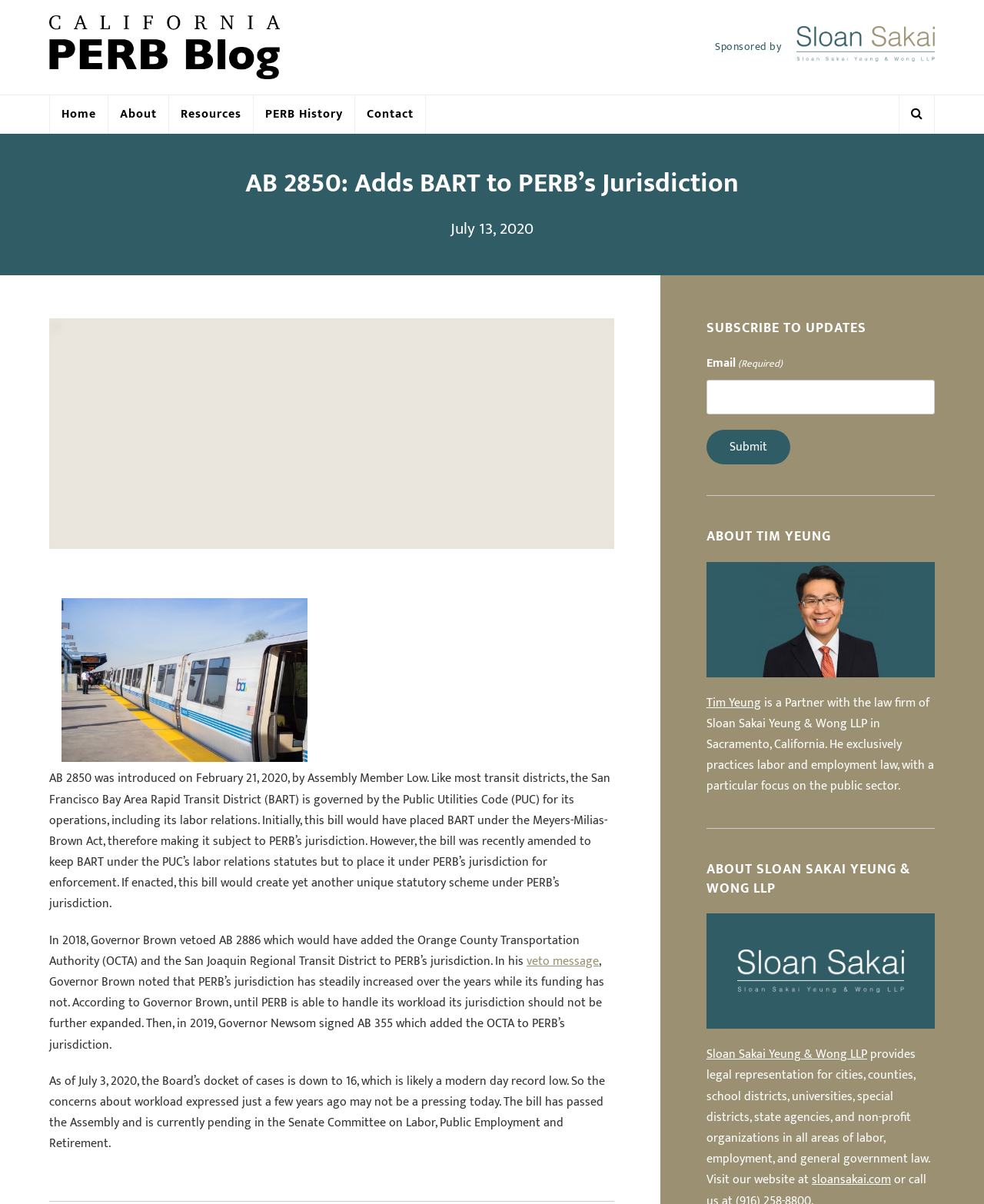Identify and extract the heading text of the webpage.

AB 2850: Adds BART to PERB’s Jurisdiction